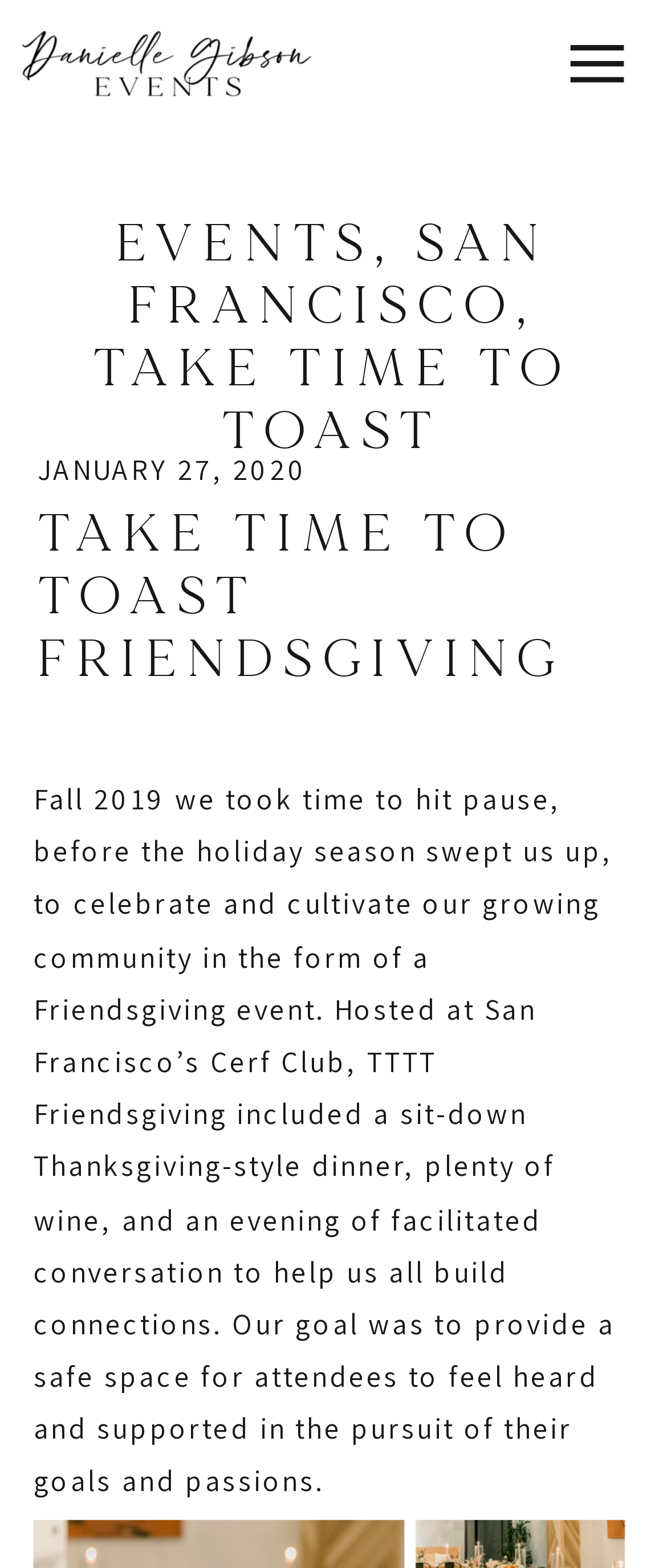Respond to the question with just a single word or phrase: 
What type of dinner was served at the Friendsgiving event?

Thanksgiving-style